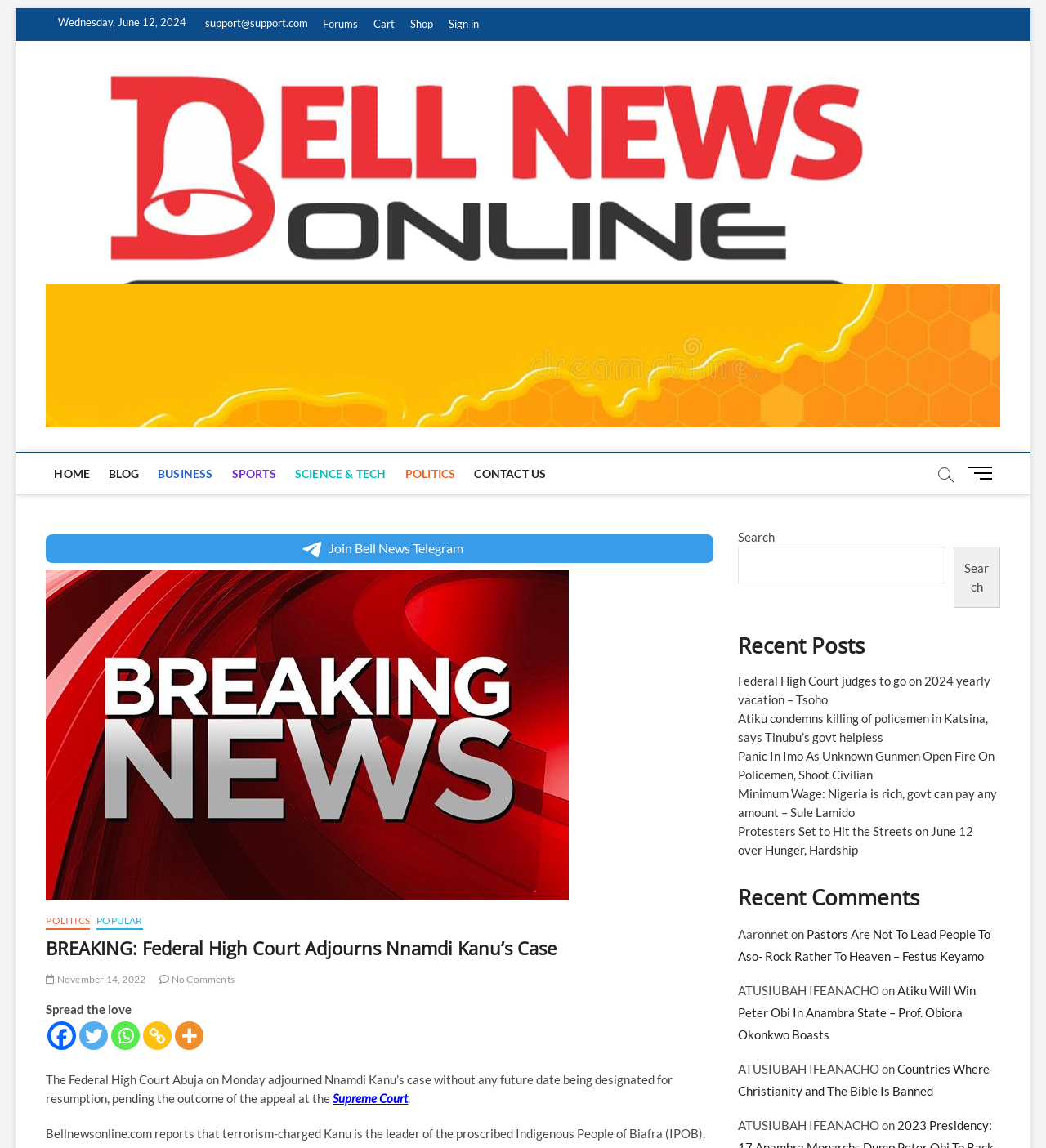Can you locate the main headline on this webpage and provide its text content?

BREAKING: Federal High Court Adjourns Nnamdi Kanu’s Case